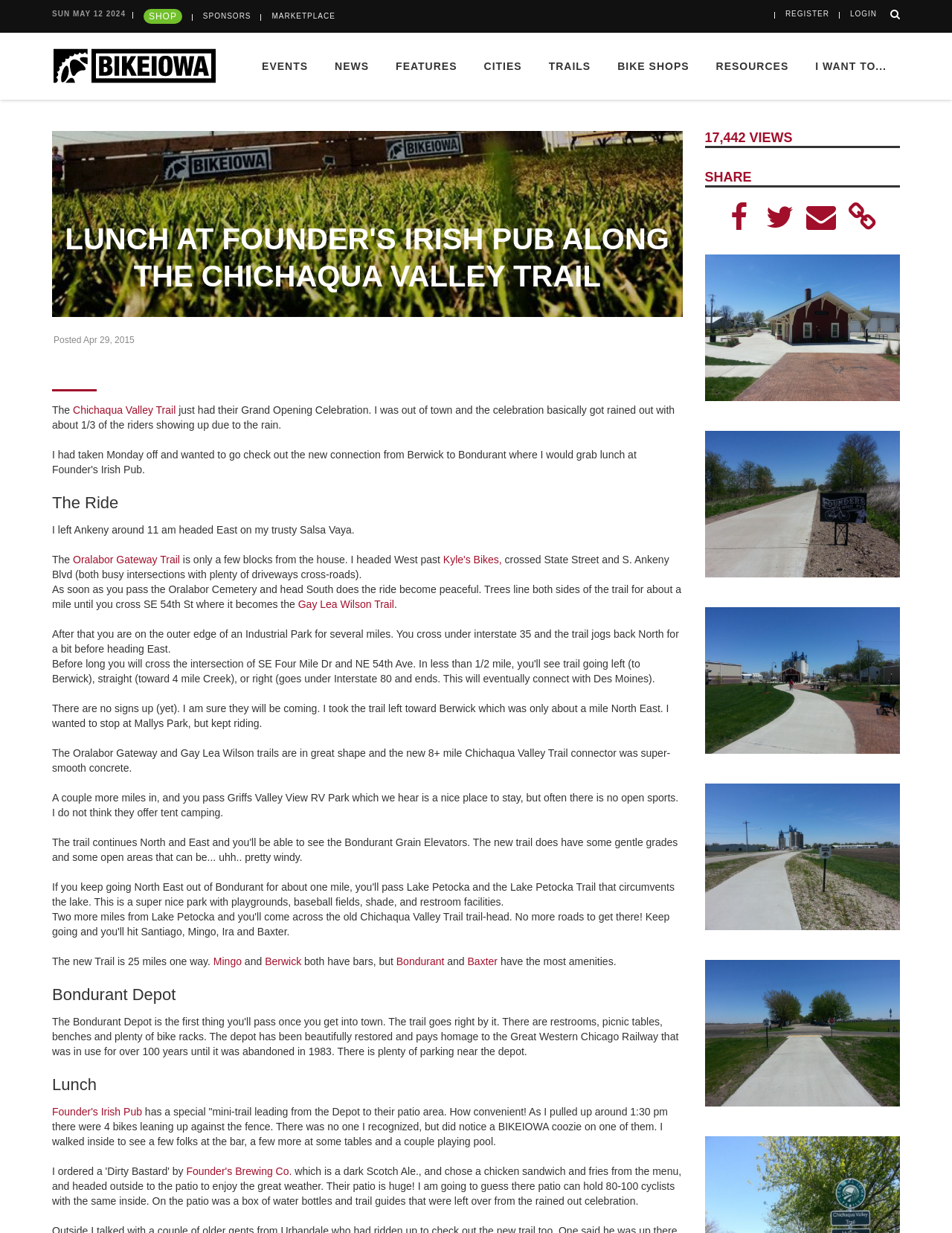What is the name of the bike shop mentioned in the article?
Answer the question in as much detail as possible.

I found the name of the bike shop by reading the article, where it mentions 'Kyle's Bikes' in a link element.